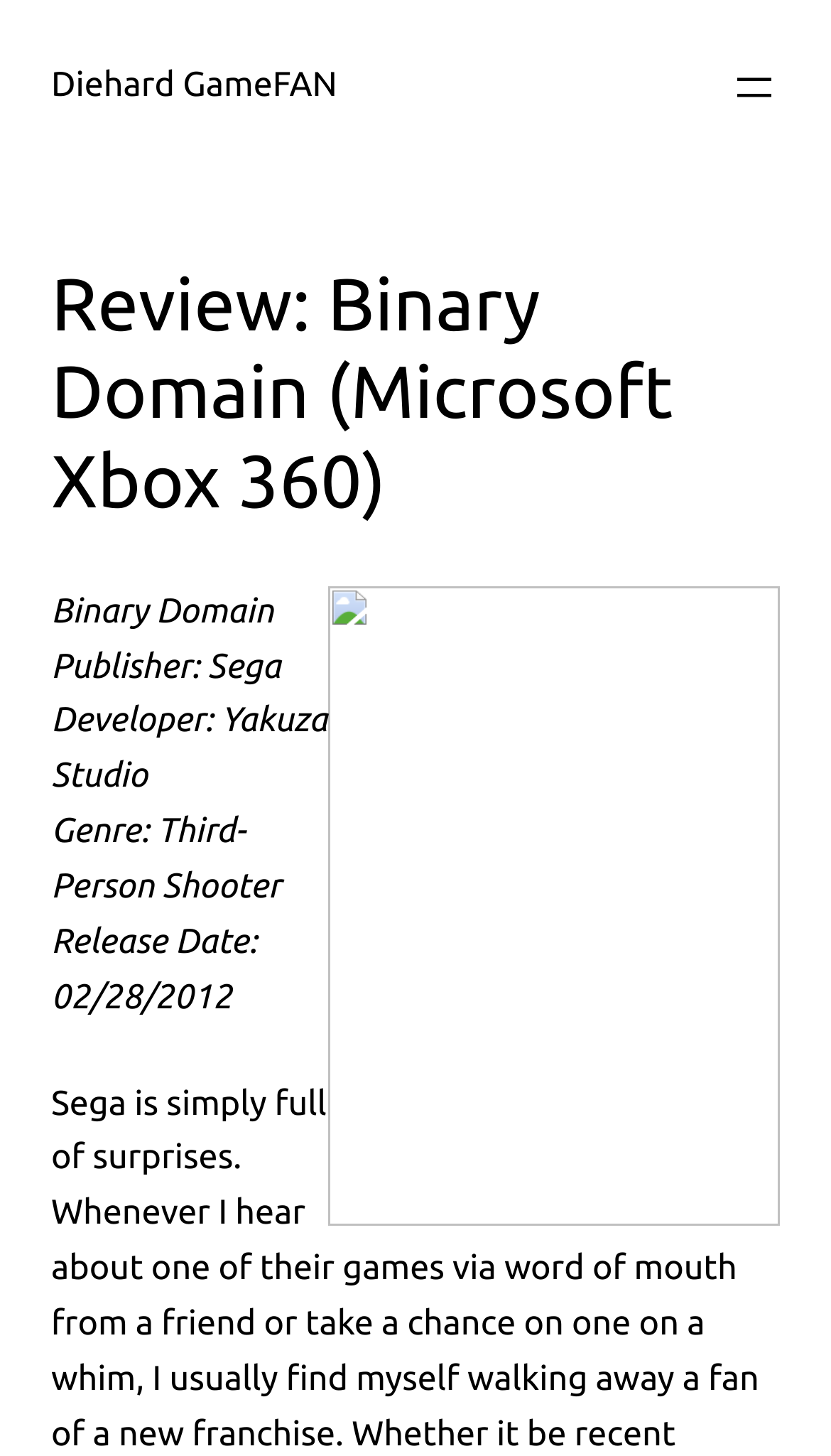Describe all significant elements and features of the webpage.

The webpage is a review of the video game "Binary Domain" for the Microsoft Xbox 360 console. At the top left, there is a link to "Diehard GameFAN", which is likely the website's logo or title. On the top right, there is a button to open a menu. 

Below the title, there is a heading that repeats the review title "Review: Binary Domain (Microsoft Xbox 360)". To the right of the heading, there is a large image that takes up most of the width of the page, likely a screenshot or cover art of the game.

Underneath the heading, there are four lines of text that provide information about the game, including the publisher (Sega), developer (Yakuza Studio), genre (Third-Person Shooter), and release date (February 28, 2012). These lines of text are aligned to the left and are stacked vertically.